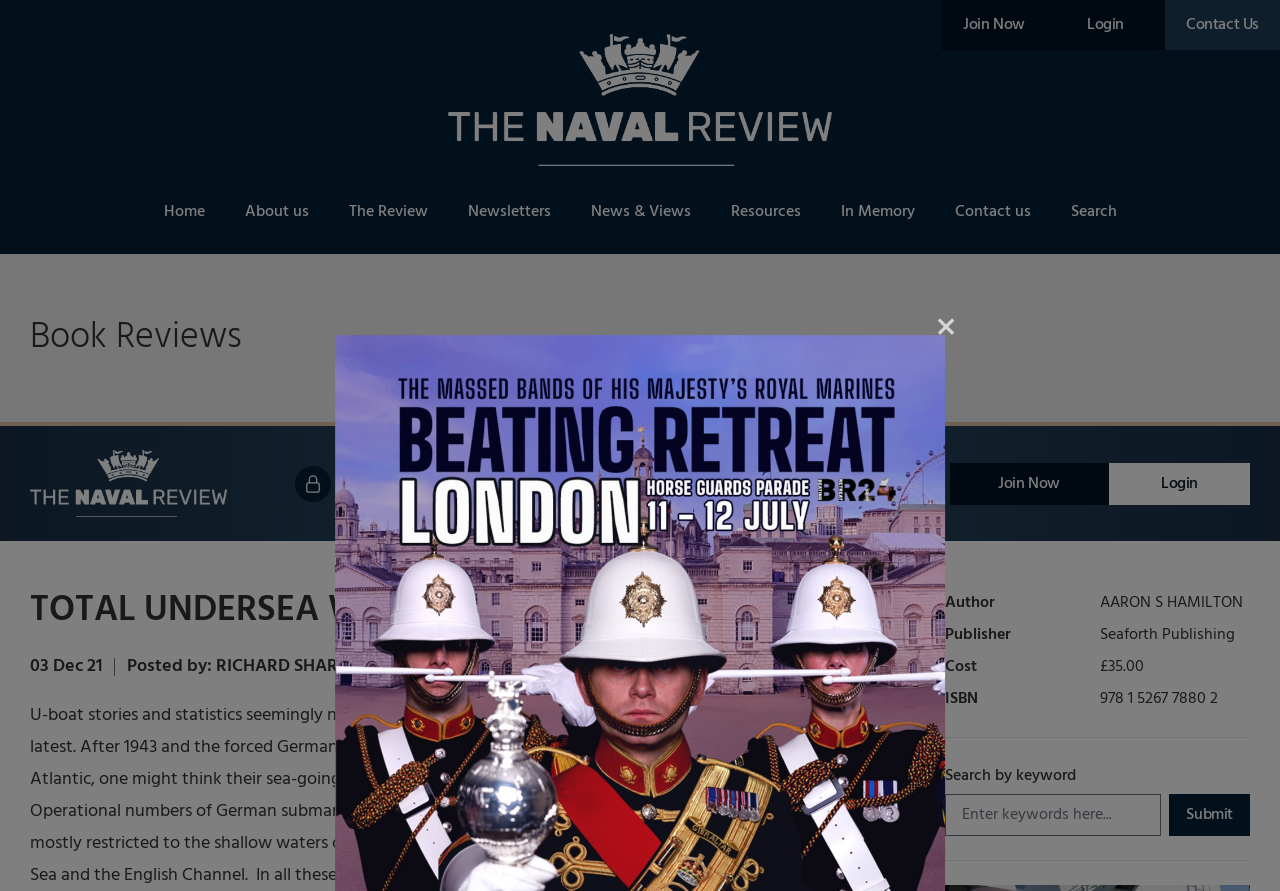Locate the bounding box for the described UI element: "info@echoslawncare.com". Ensure the coordinates are four float numbers between 0 and 1, formatted as [left, top, right, bottom].

None